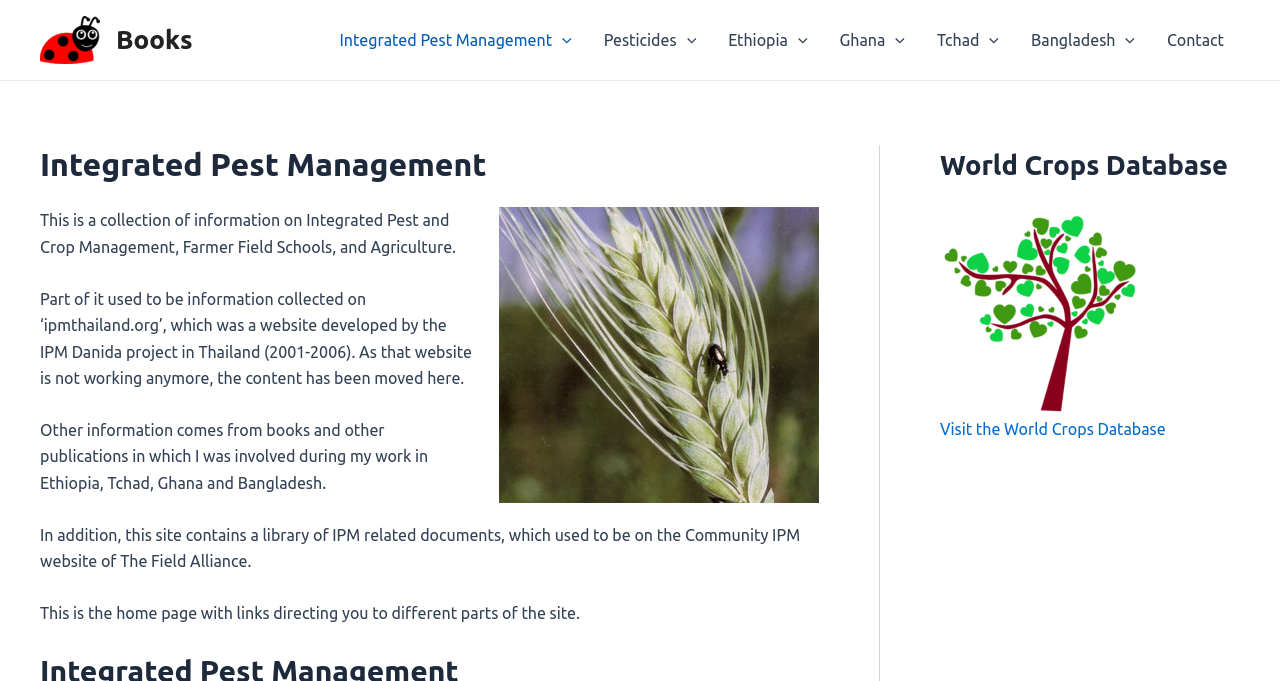Identify the bounding box coordinates of the clickable region to carry out the given instruction: "Toggle the 'Pesticides Menu'".

[0.529, 0.0, 0.544, 0.117]